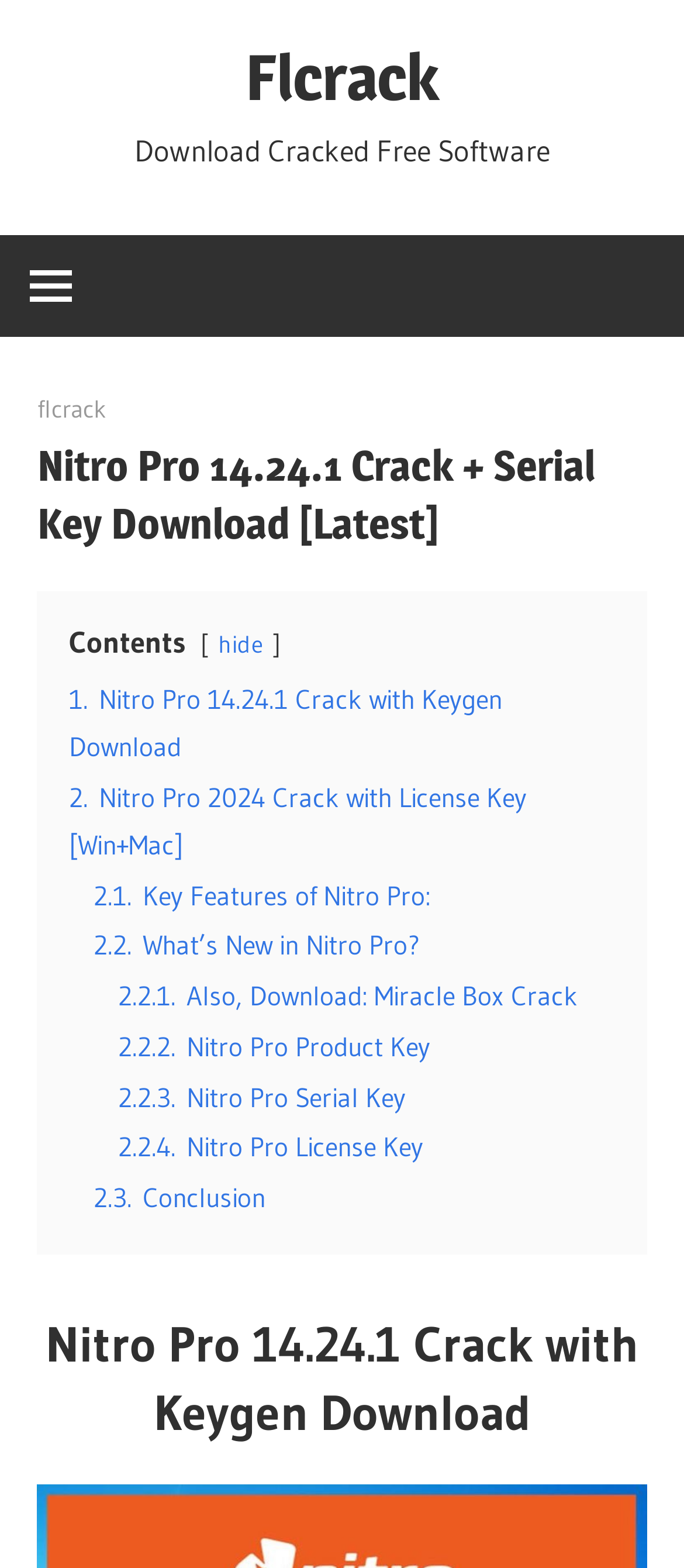Answer the following in one word or a short phrase: 
How many links are available under the 'Contents' section?

7